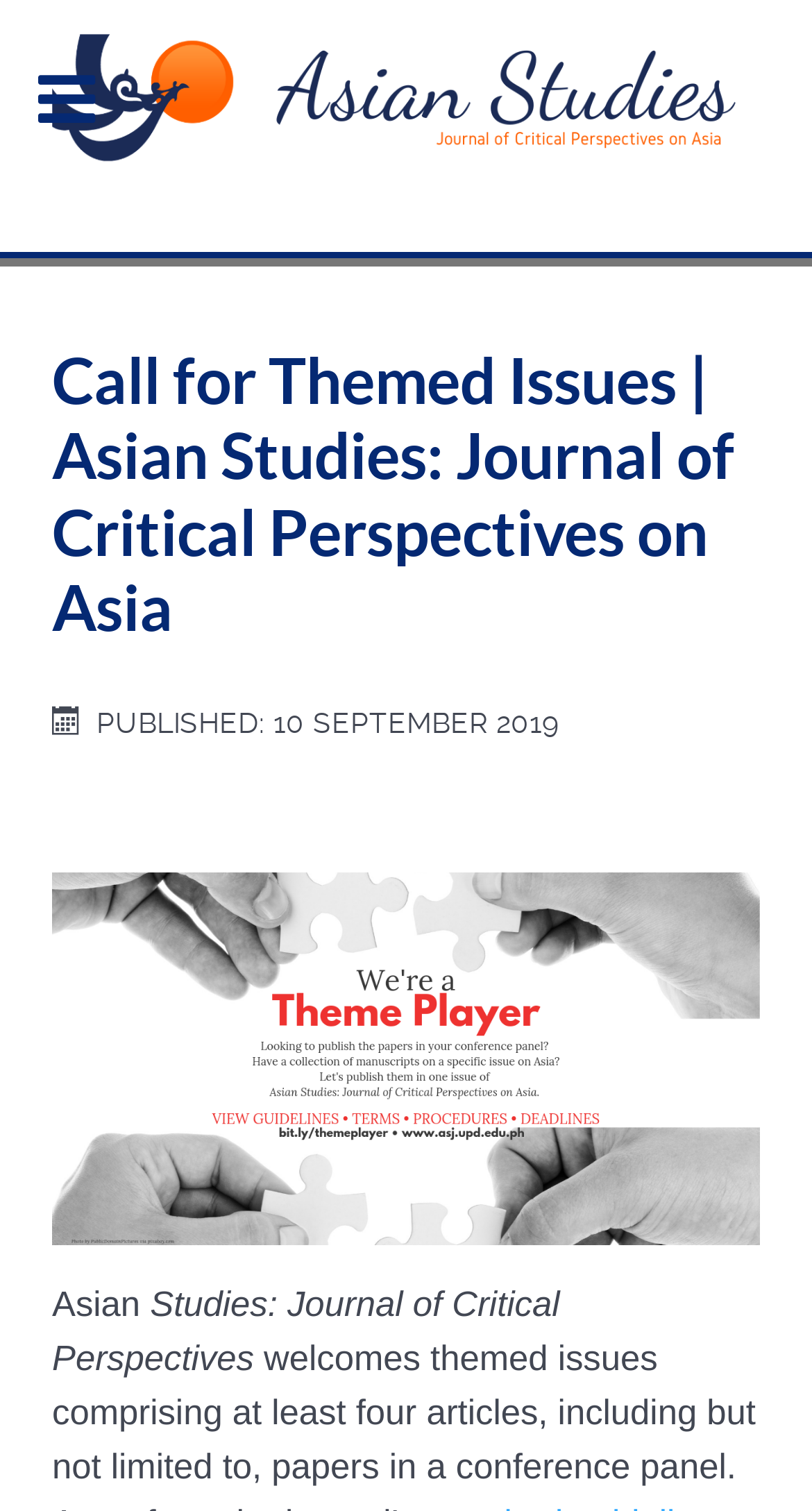How many sections are in the description list?
Your answer should be a single word or phrase derived from the screenshot.

1